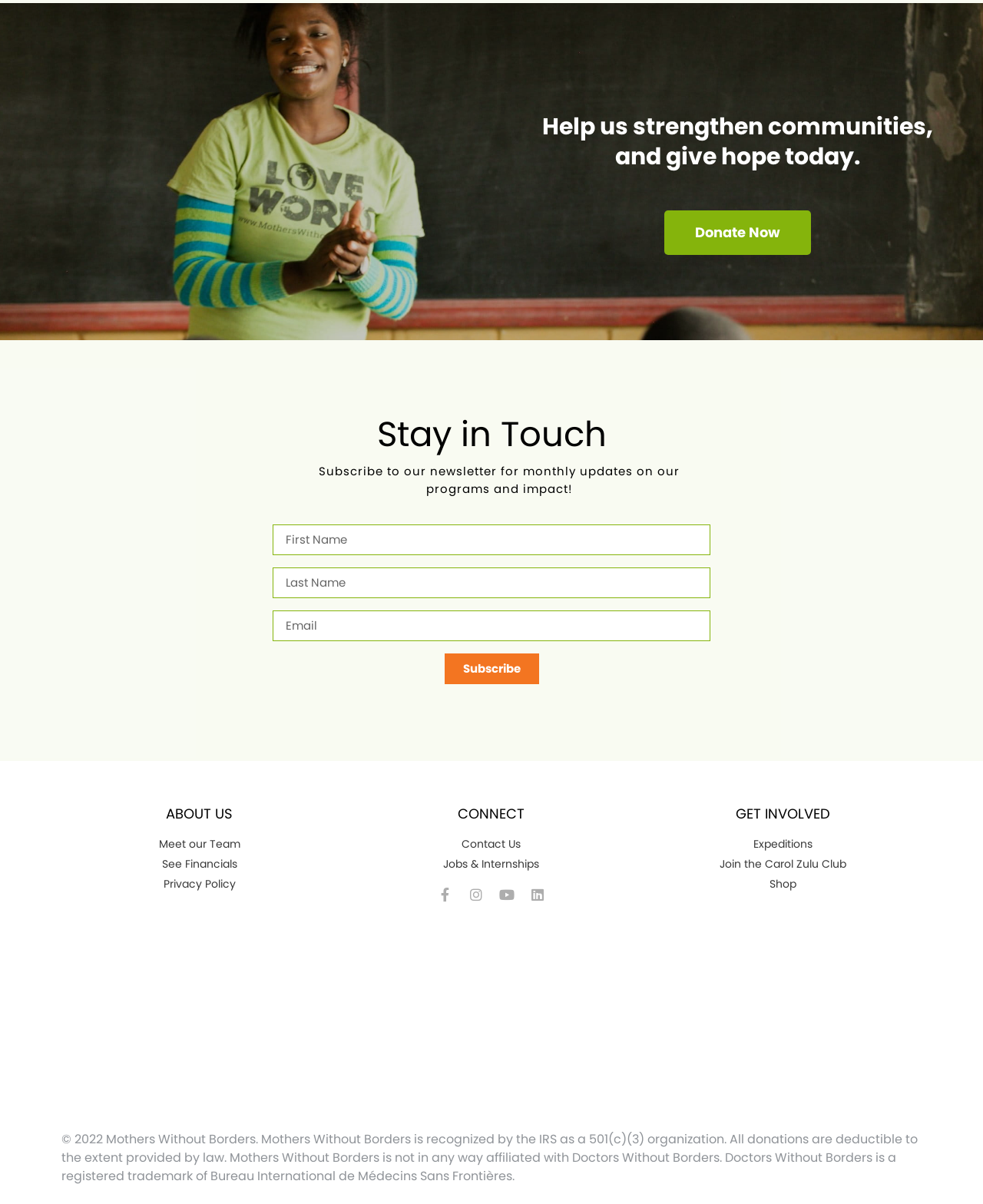Highlight the bounding box coordinates of the element that should be clicked to carry out the following instruction: "Shop". The coordinates must be given as four float numbers ranging from 0 to 1, i.e., [left, top, right, bottom].

[0.656, 0.727, 0.937, 0.741]